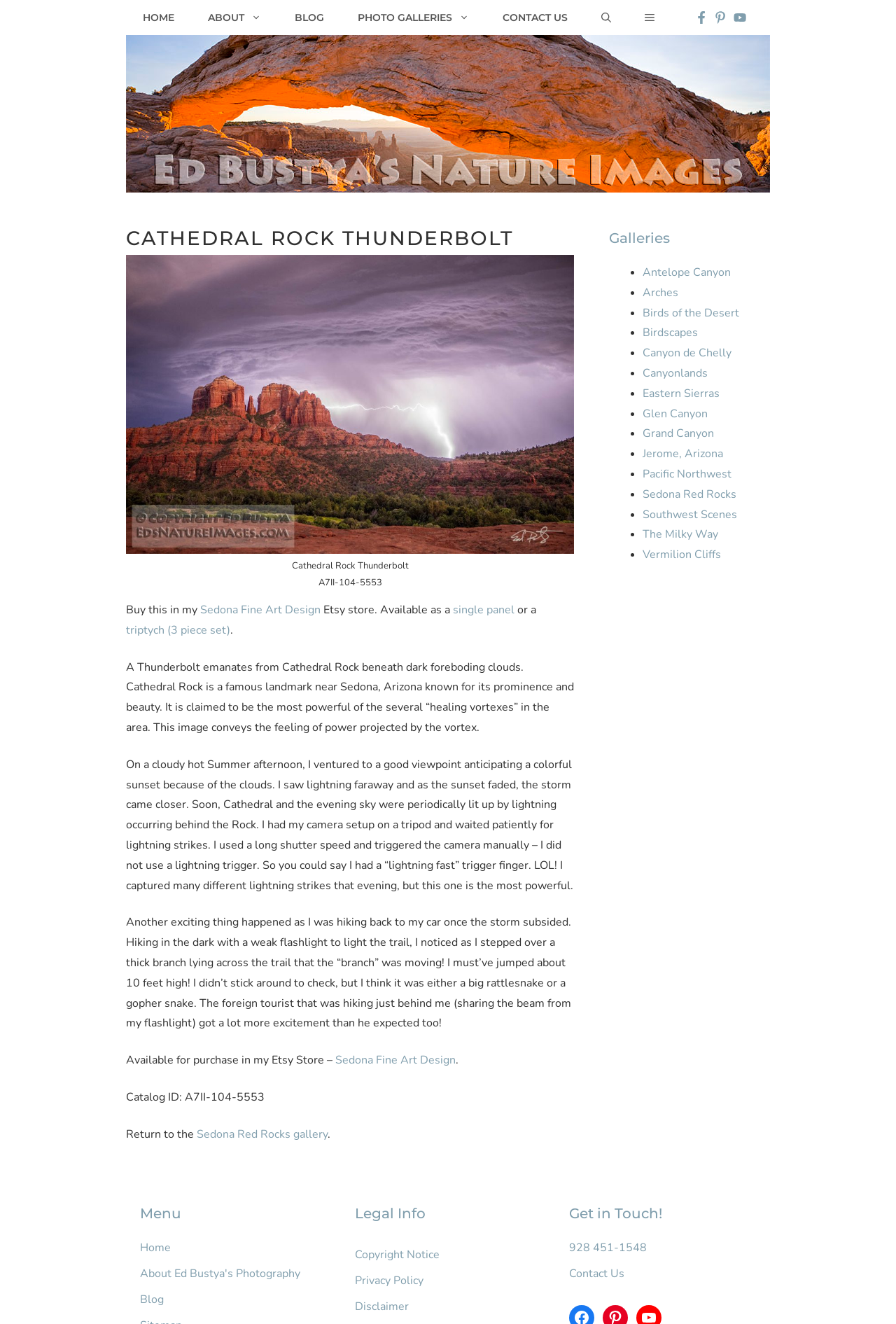What is the catalog ID of the image?
Based on the visual, give a brief answer using one word or a short phrase.

A7II-104-5553